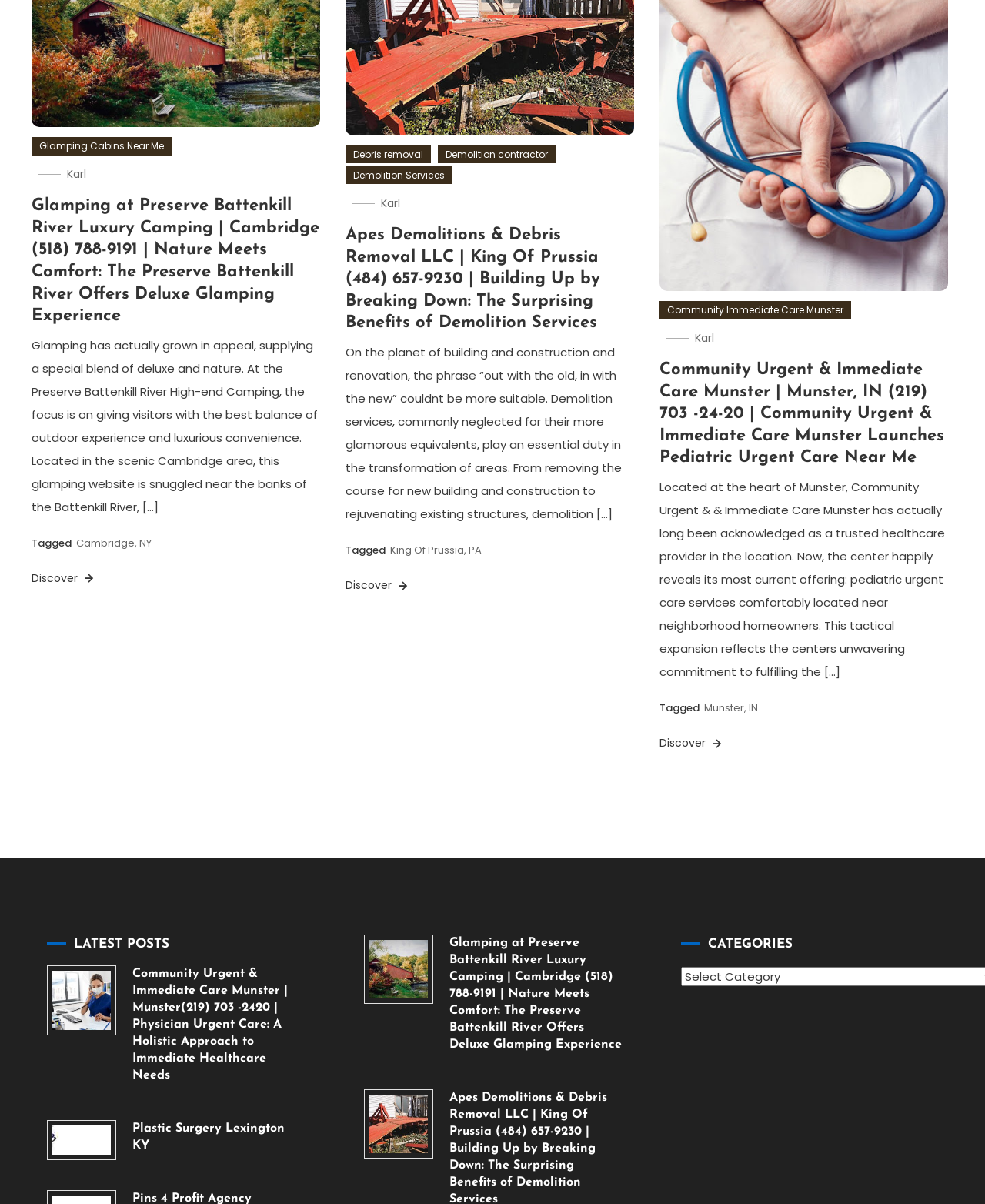How many links are there in the FOOTER section?
Based on the screenshot, provide your answer in one word or phrase.

3